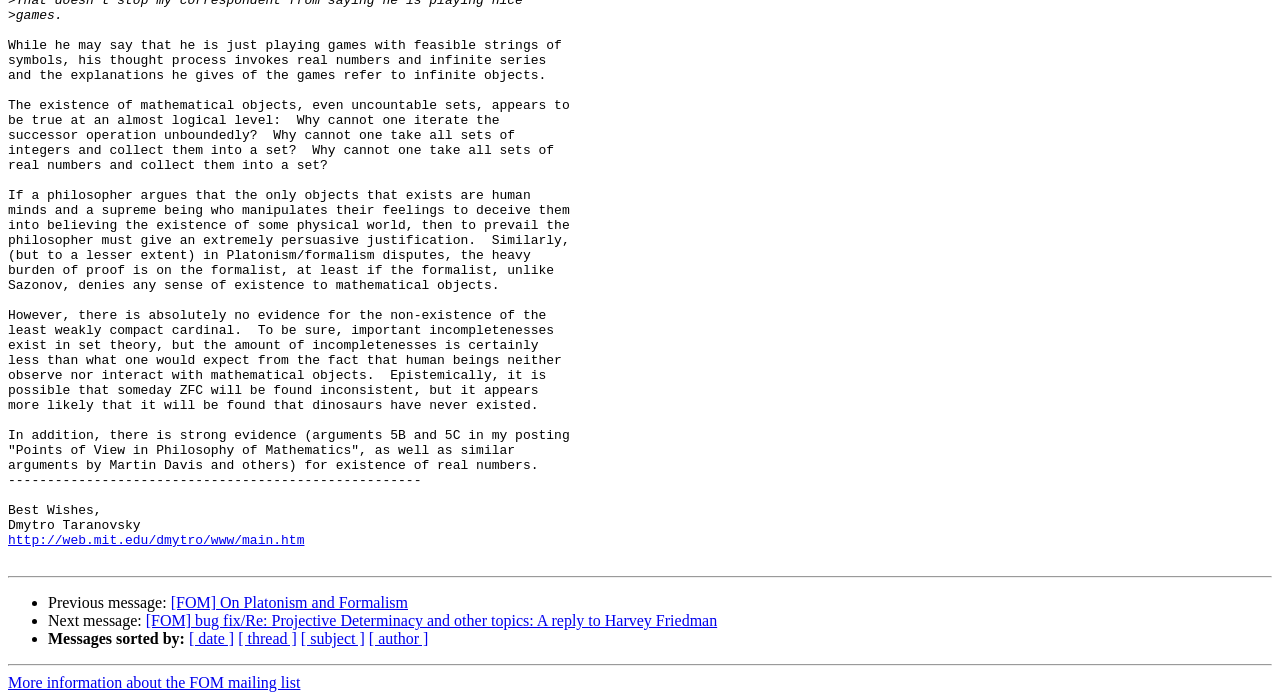Provide the bounding box coordinates in the format (top-left x, top-left y, bottom-right x, bottom-right y). All values are floating point numbers between 0 and 1. Determine the bounding box coordinate of the UI element described as: http://web.mit.edu/dmytro/www/main.htm

[0.006, 0.762, 0.239, 0.783]